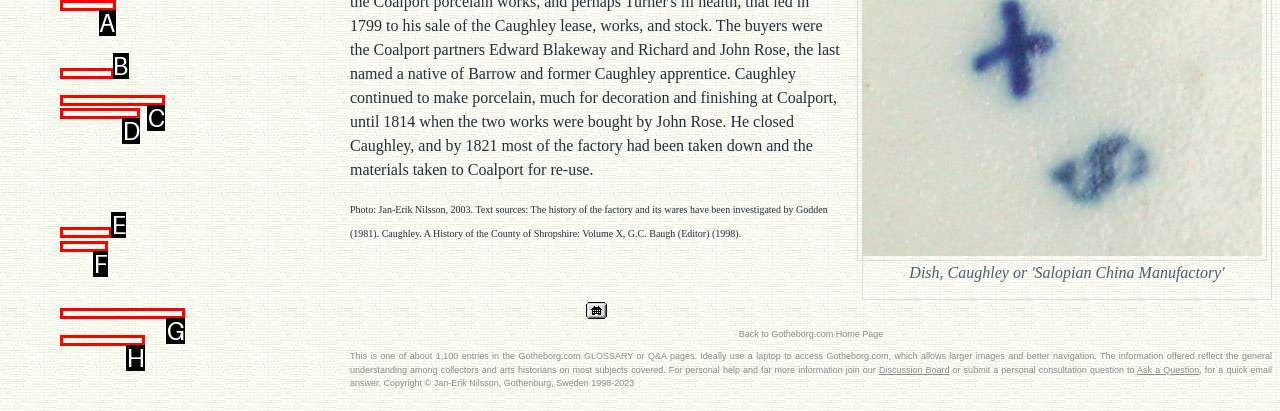Match the description: Camellia sinensis, the tea plant to the appropriate HTML element. Respond with the letter of your selected option.

G